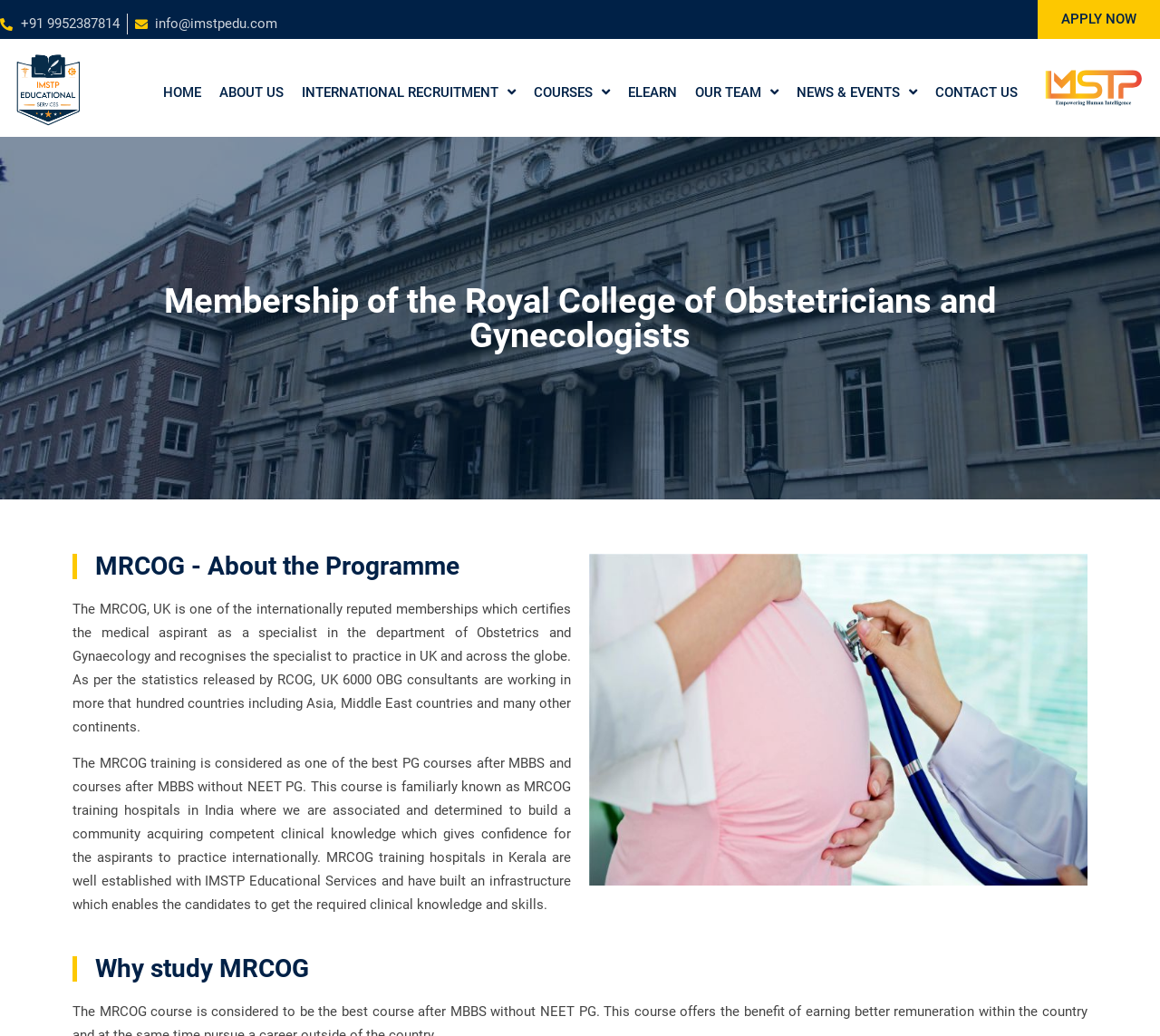Use a single word or phrase to answer the following:
What is the purpose of MRCOG training?

To certify medical aspirants as specialists